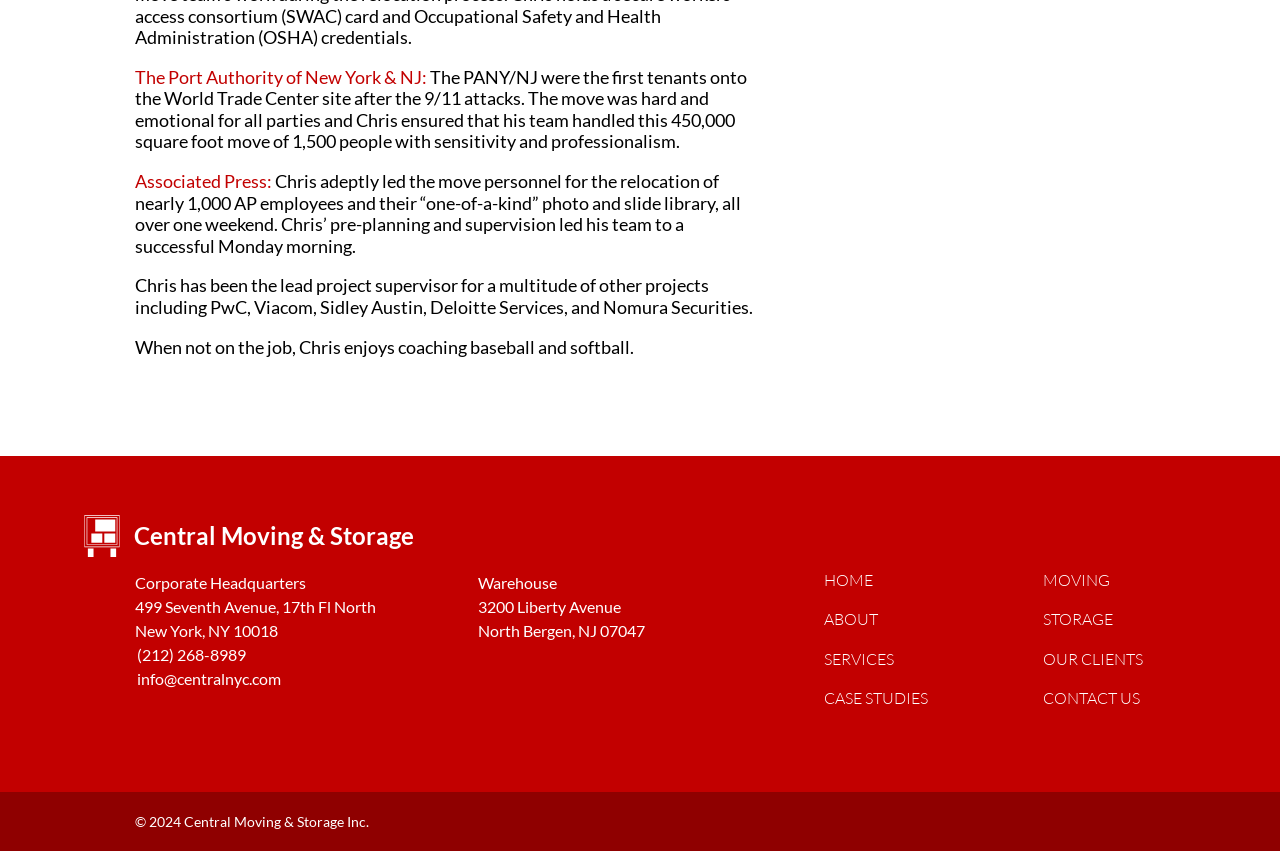Please find the bounding box for the following UI element description. Provide the coordinates in (top-left x, top-left y, bottom-right x, bottom-right y) format, with values between 0 and 1: Our Clients

[0.813, 0.762, 0.894, 0.786]